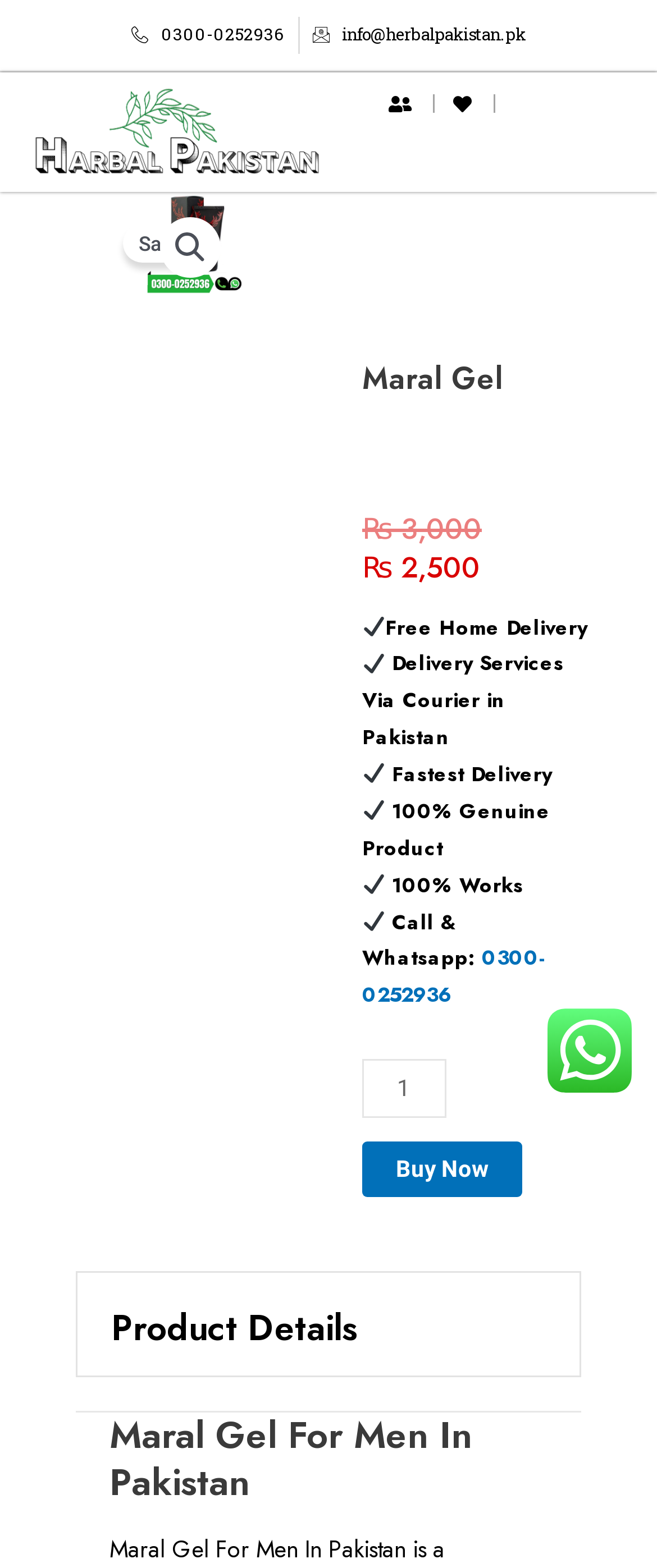Please provide a comprehensive answer to the question based on the screenshot: What is the delivery method?

The delivery method can be found in the StaticText element 'Free Home Delivery' with bounding box coordinates [0.586, 0.39, 0.894, 0.41] and also in the StaticText element 'Delivery Services Via Courier in Pakistan' with bounding box coordinates [0.551, 0.414, 0.858, 0.48].